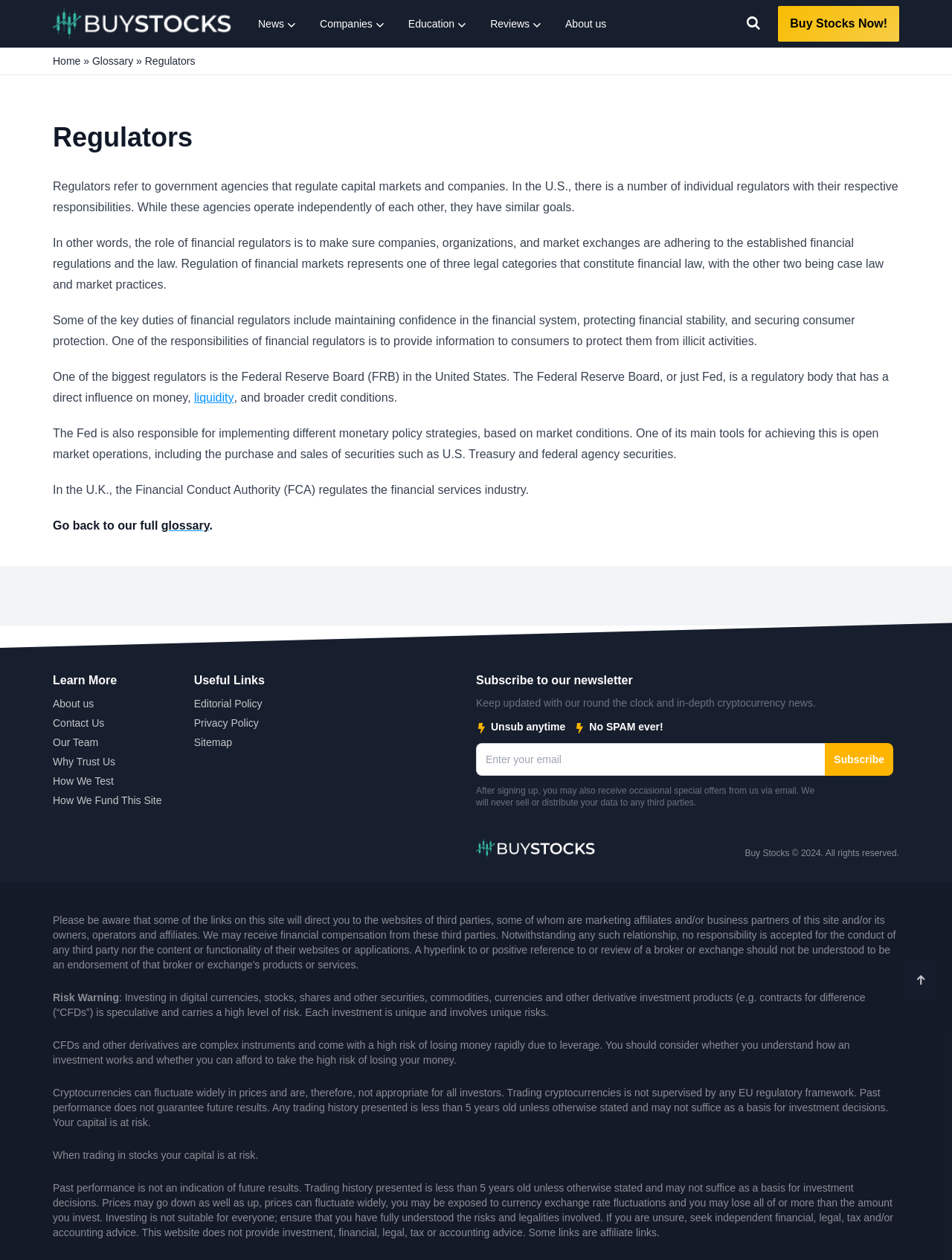Determine the bounding box coordinates of the section to be clicked to follow the instruction: "Click on the 'Buy Stocks Now!' link". The coordinates should be given as four float numbers between 0 and 1, formatted as [left, top, right, bottom].

[0.817, 0.005, 0.945, 0.033]